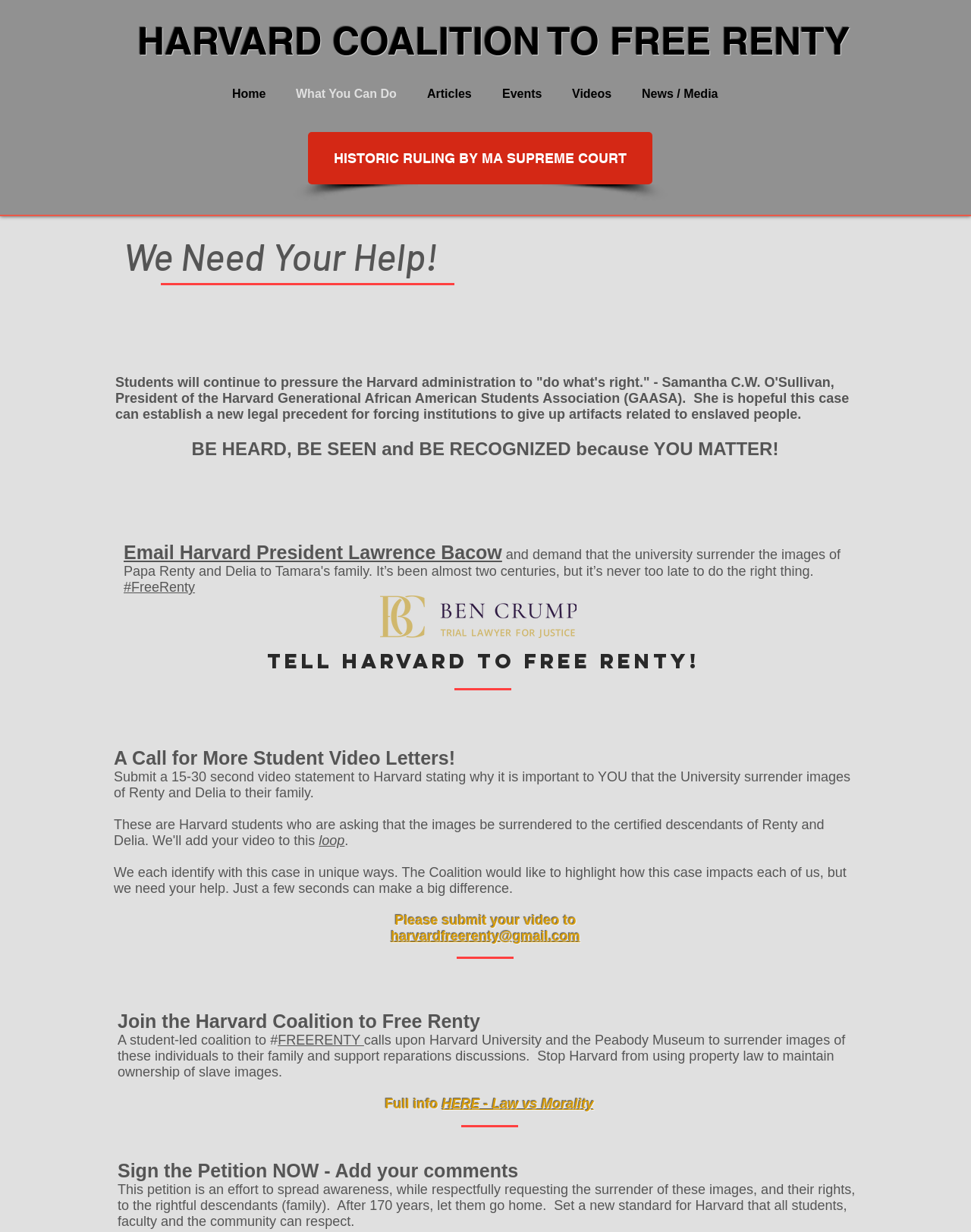Find the headline of the webpage and generate its text content.

HARVARD COALITION TO FREE RENTY